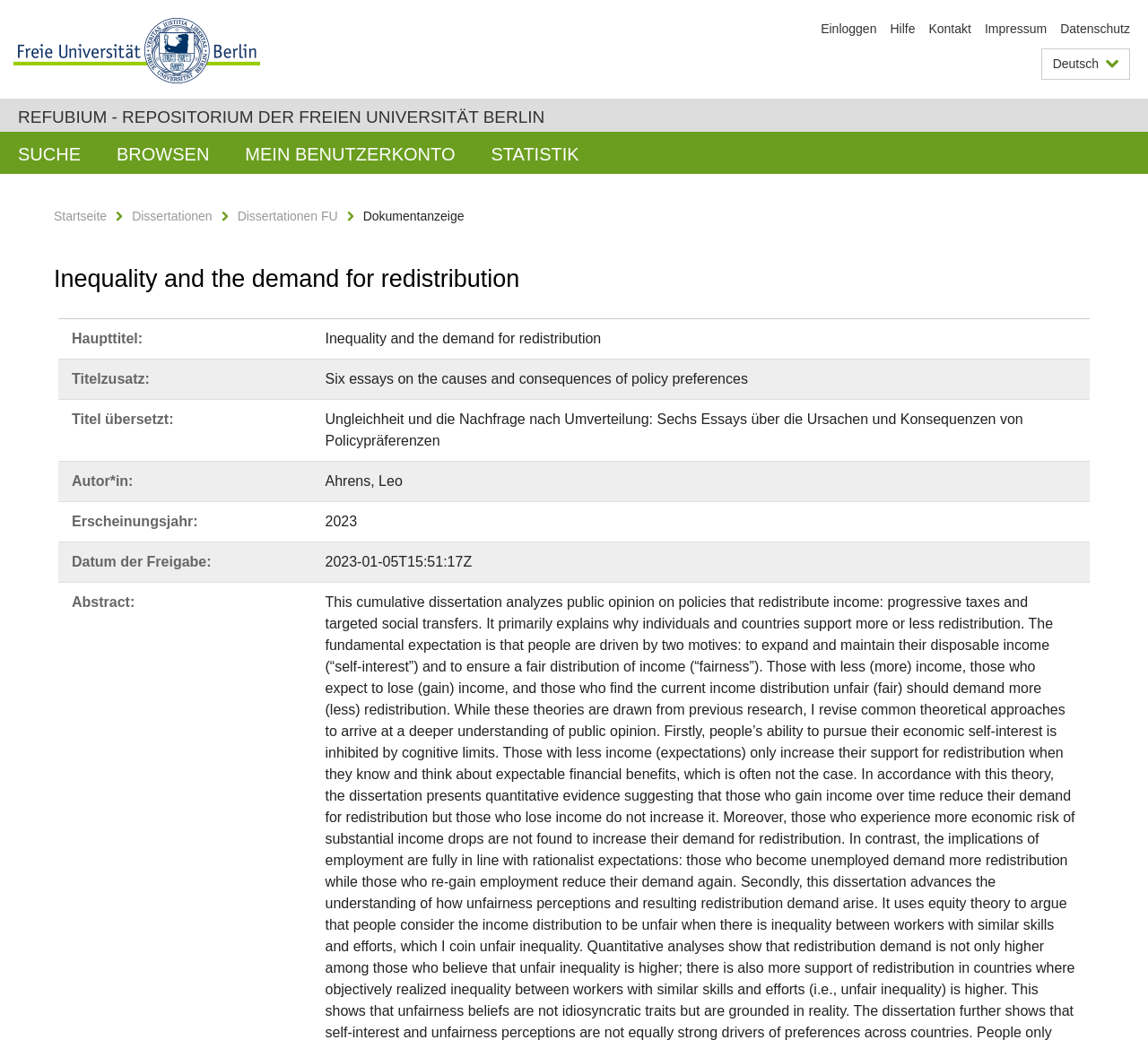Create an in-depth description of the webpage, covering main sections.

The webpage is titled "Refubium - Inequality and the demand for redistribution" and features a logo of the Freie Universität Berlin at the top left corner. The top right corner has a series of links, including "Einloggen", "Hilfe", "Kontakt", "Impressum", and "Datenschutz", as well as a button to switch to the German language.

Below the logo, there is a heading that reads "REFUBIUM - REPOSITORIUM DER FREIEN UNIVERSITÄT BERLIN". Underneath, there are several links, including "SUCHE", "BROWSEN", "MEIN BENUTZERKONTO", and "STATISTIK".

The main content of the page is divided into two sections. On the left side, there are links to different categories, including "Startseite", "Dissertationen", and "Dissertationen FU". On the right side, there is a detailed description of a document, including its title, subtitle, author, publication year, and abstract. The title of the document is "Inequality and the demand for redistribution", and it has a German translation. The author of the document is Leo Ahrens, and it was published in 2023. The abstract is a brief summary of the document's content.